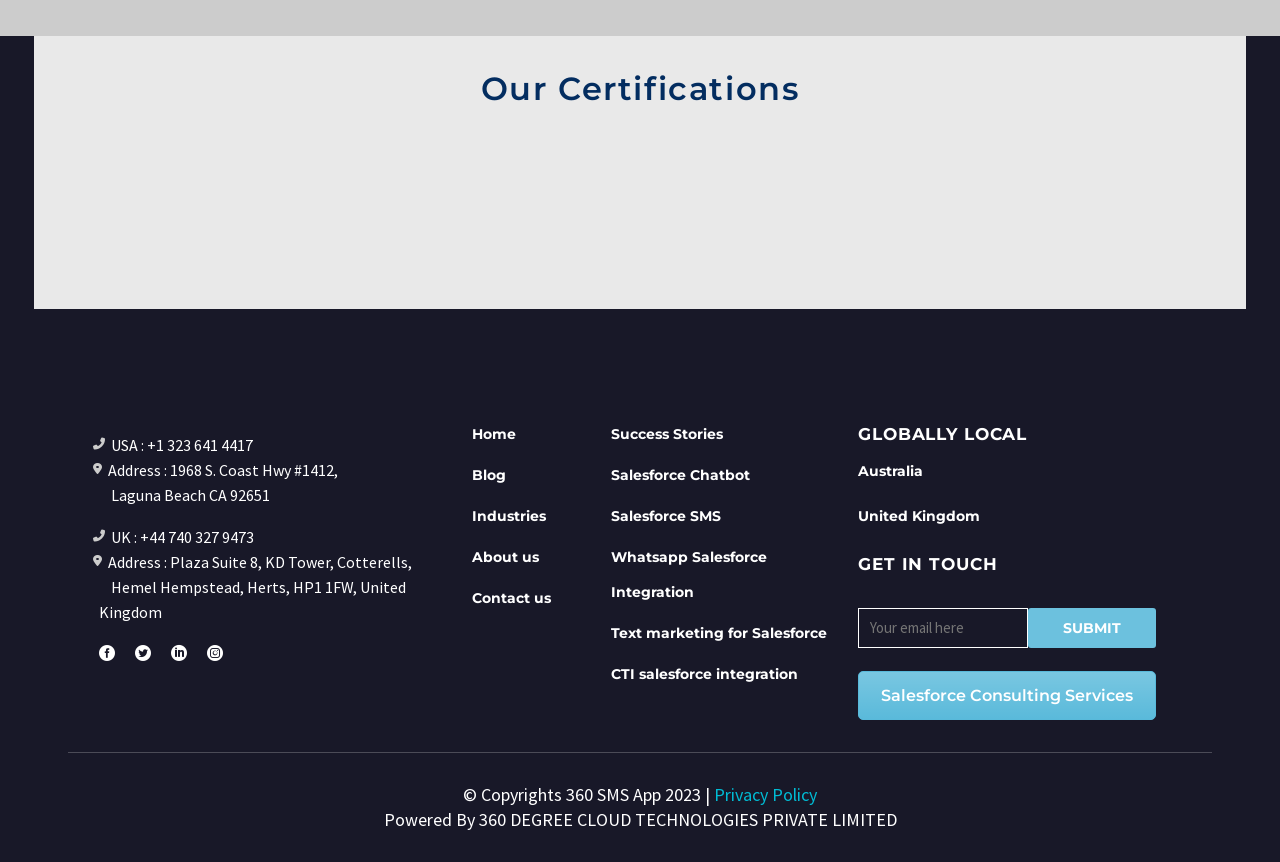Determine the bounding box coordinates for the HTML element described here: "Home".

[0.369, 0.492, 0.403, 0.513]